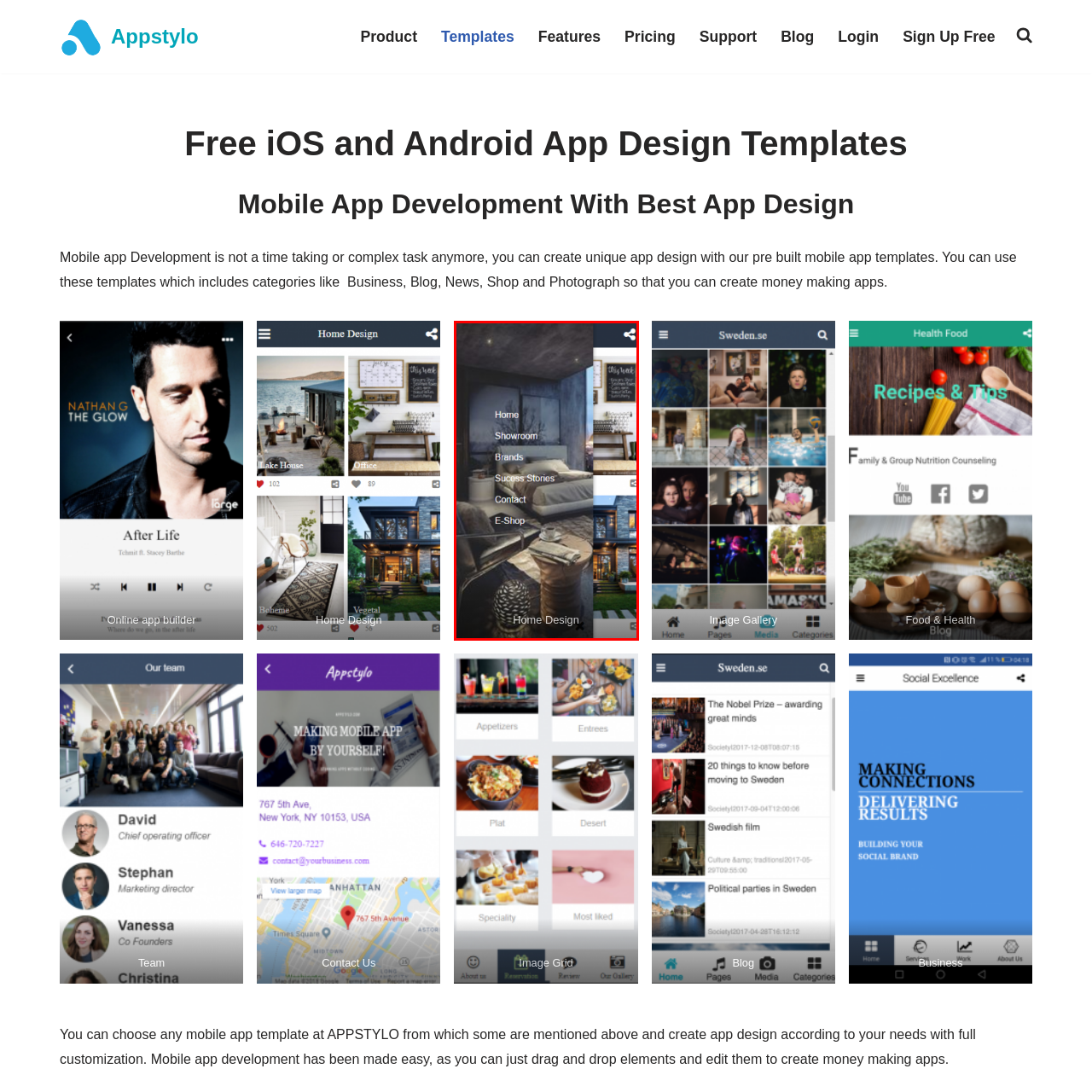Is the bed the central piece of furniture?
Focus on the red-bounded area of the image and reply with one word or a short phrase.

Yes